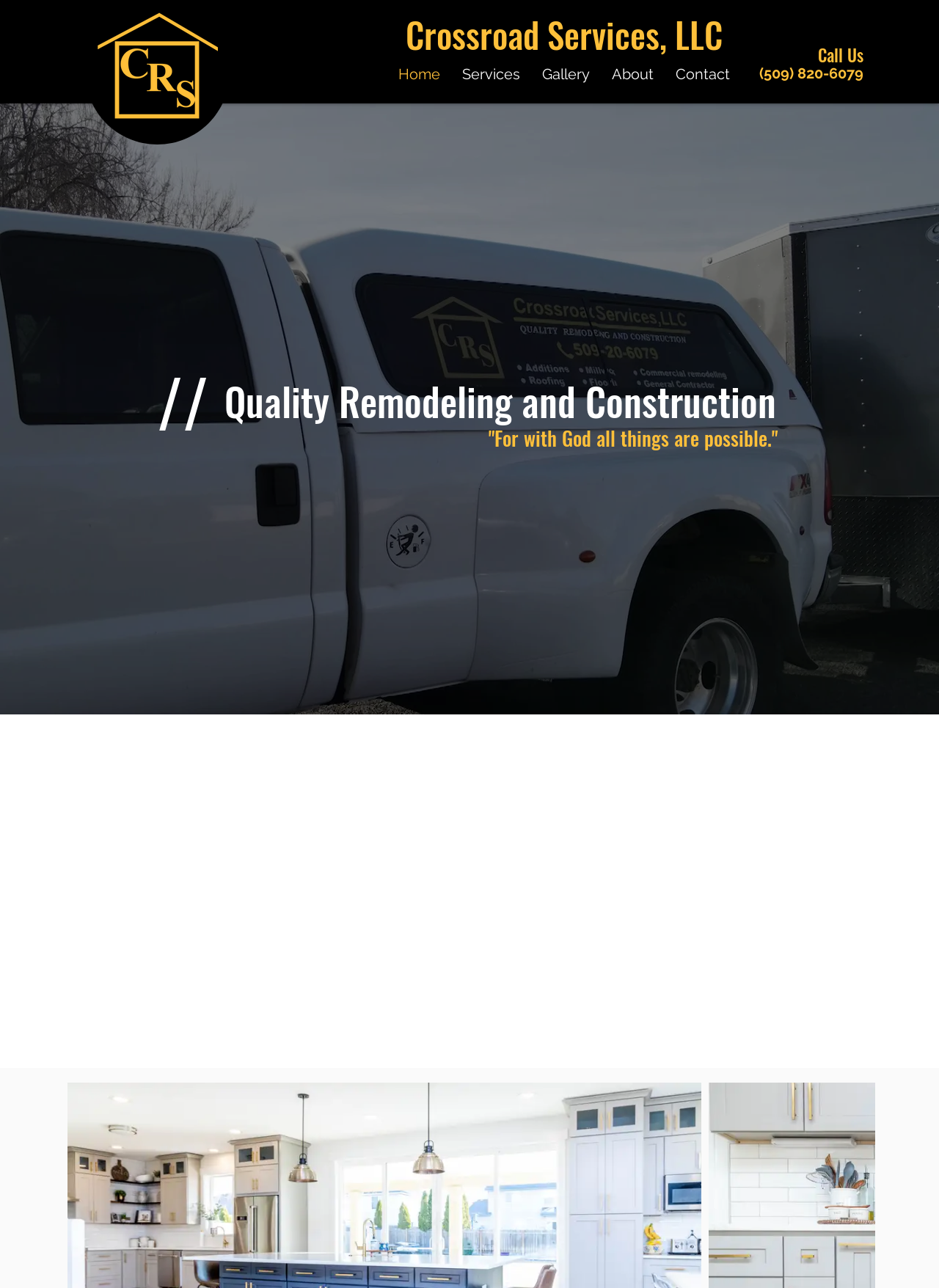Create an elaborate caption for the webpage.

The webpage is about Crossroad Services, LLC, a construction company based in the Tri-Cities area. At the top left corner, there is a logo image of the company. Next to it, there is a link to the company's name. Below these elements, there is a navigation menu with five links: Home, Services, Gallery, About, and Contact.

On the top right side, there is a heading "Call Us" with a phone number "(509) 820-6079" next to it. Below this, there are four headings that introduce the company's mission and services. The first heading is an inspirational quote, and the second heading highlights the company's focus on quality remodeling and construction. The third heading emphasizes the company's role as a general contractor, and the fourth heading is a brief description of the company's services and commitment to excellence.

Below these headings, there is a paragraph of text that provides more details about the company's services, including commercial remodels, demolition, home remodels, additions, and smaller scale jobs. Following this, there is a heading "Here is some of our latest work:" which suggests that there may be some images or examples of the company's work below.

On the bottom right side, there is a region with two links: one is empty, and the other is "Contact Us". These links seem to be related to contacting the company. Overall, the webpage appears to be a professional and informative introduction to Crossroad Services, LLC and its services.